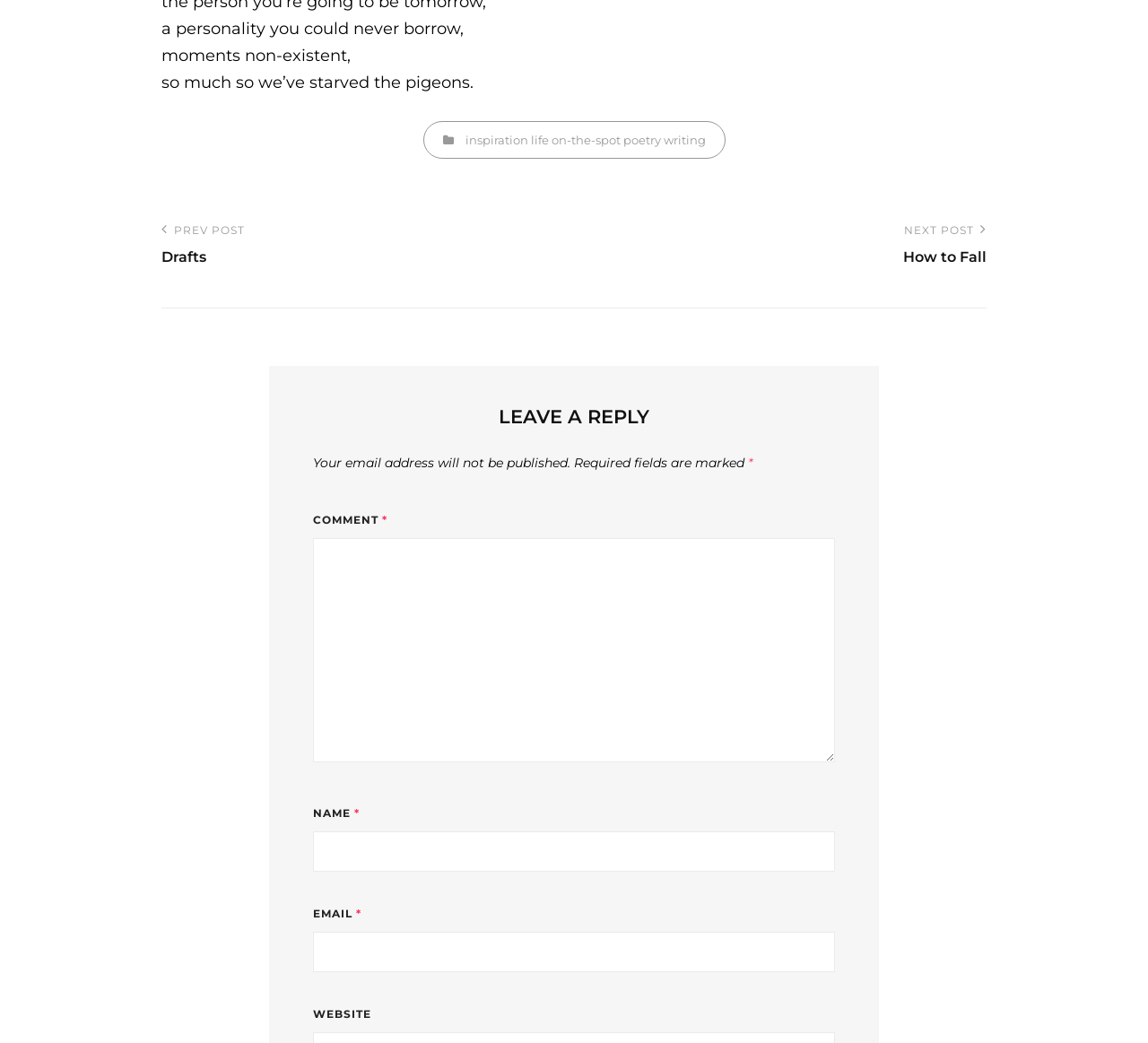Highlight the bounding box coordinates of the region I should click on to meet the following instruction: "go to previous post".

[0.141, 0.213, 0.486, 0.259]